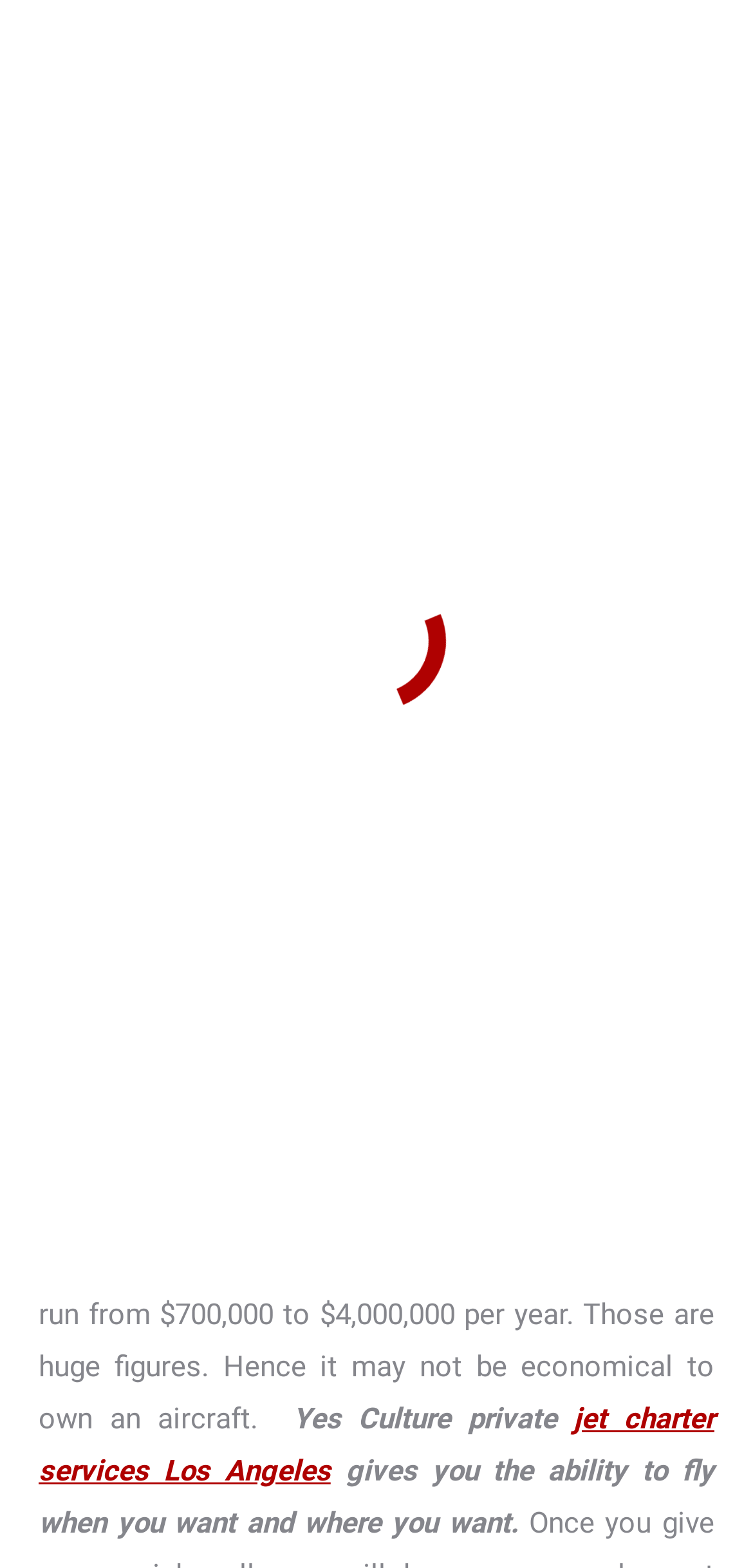Identify the bounding box for the element characterized by the following description: "Go to Top".

[0.872, 0.756, 0.974, 0.805]